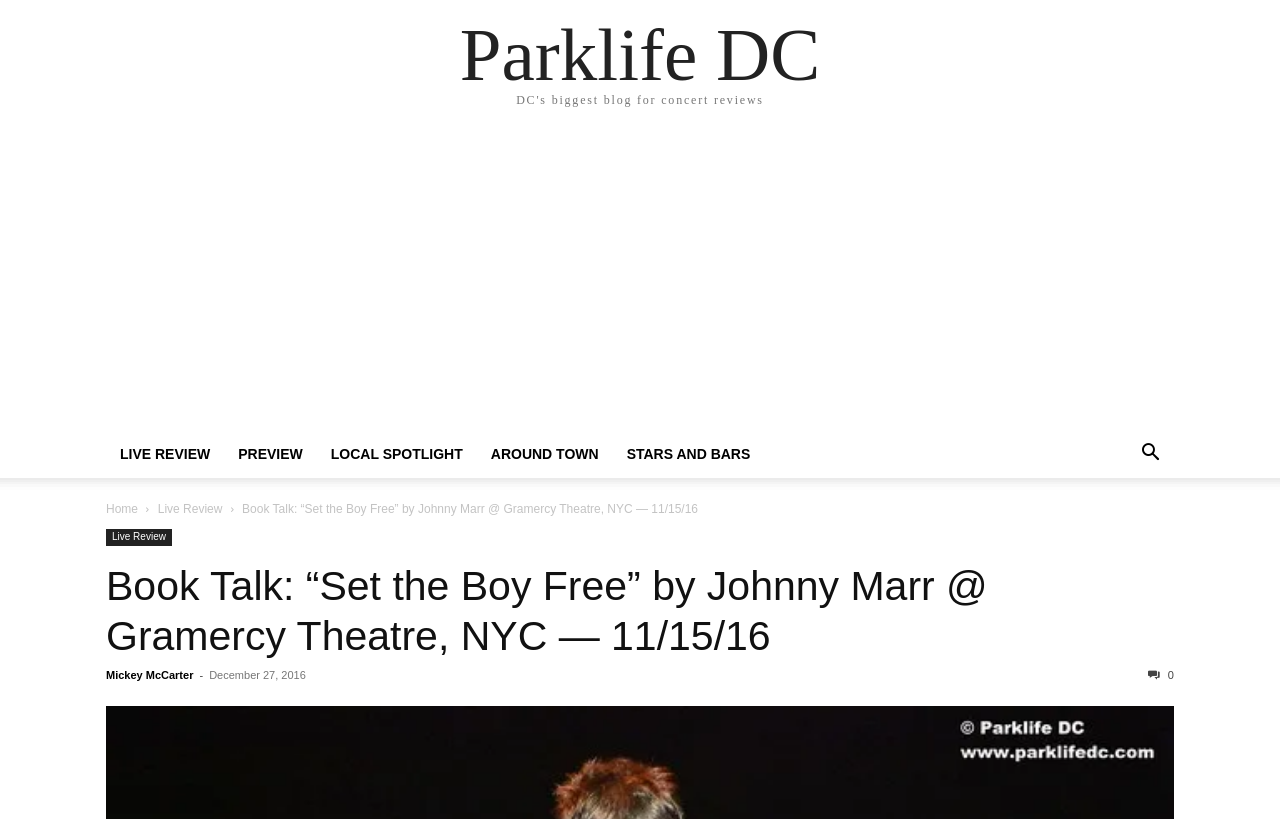Please use the details from the image to answer the following question comprehensively:
What is the name of the author of the book?

By analyzing the webpage content, I found the text 'Book Talk: “Set the Boy Free” by Johnny Marr @ Gramercy Theatre, NYC — 11/15/16' which indicates that Johnny Marr is the author of the book.